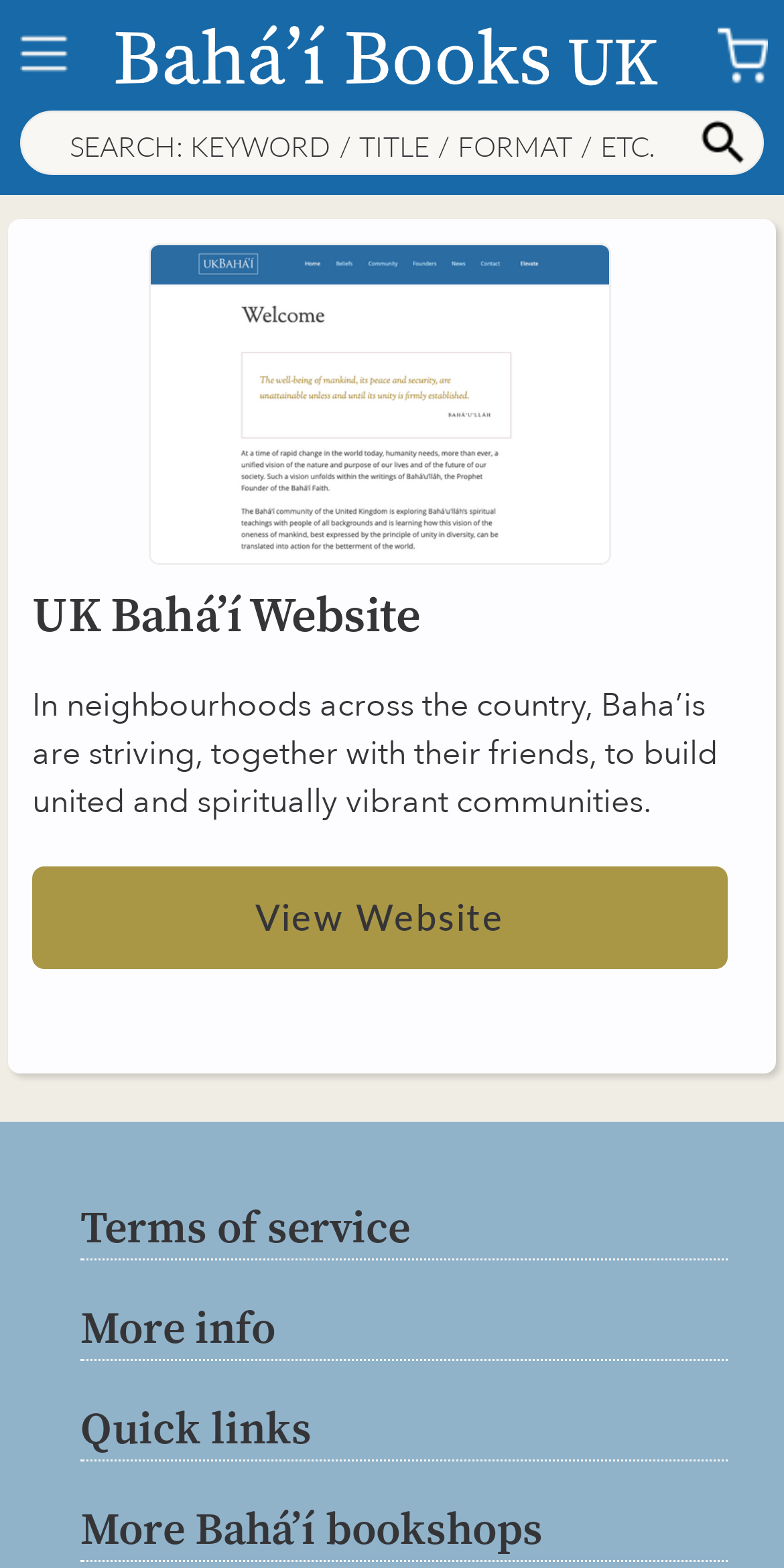Determine the webpage's heading and output its text content.

UK Bahá’í Website